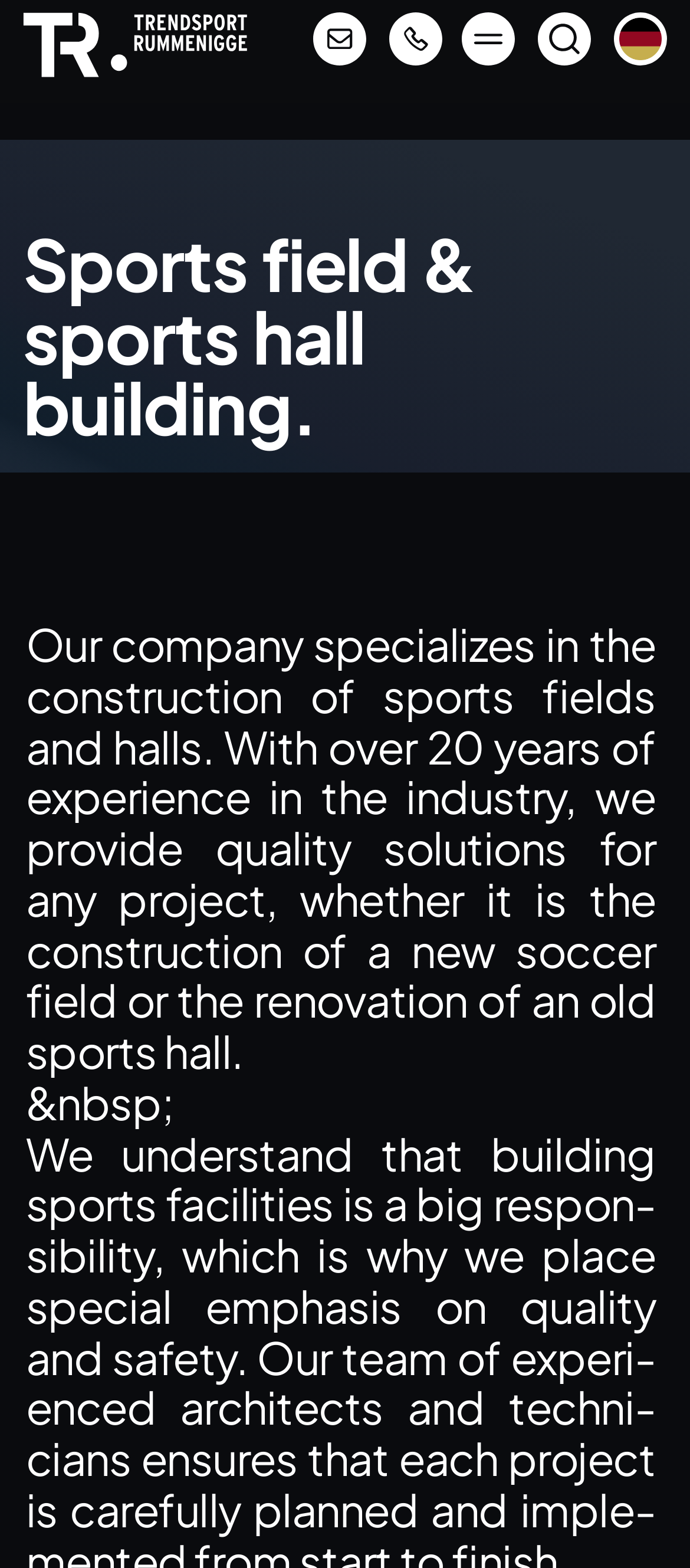Detail the features and information presented on the webpage.

The webpage is about Trendsport Rummenigge, a company that specializes in the construction of sports fields and halls. At the top of the page, there is a logo image and a search box. Below the logo, there are several links to different sections of the website, including "Playgrounds", "Multi Courts", "Padel Courts", and others.

To the right of the links, there are several images, likely showcasing the company's projects or services. Below these images, there is a section with the title "Services" and several links to specific services, such as "SBS Soccer Base System", "Substructure for playgrounds", and "Events & Leasing".

Further down the page, there is a paragraph of text that describes the company's experience and expertise in the construction of sports fields and halls. The text mentions that the company has over 20 years of experience in the industry and provides quality solutions for any project.

At the bottom of the page, there are several more links to other sections of the website, including "Fast Delivery", "Playfield construction", and "Care & Maintenance". There are also several images scattered throughout the page, likely used as decorative elements or to break up the text.